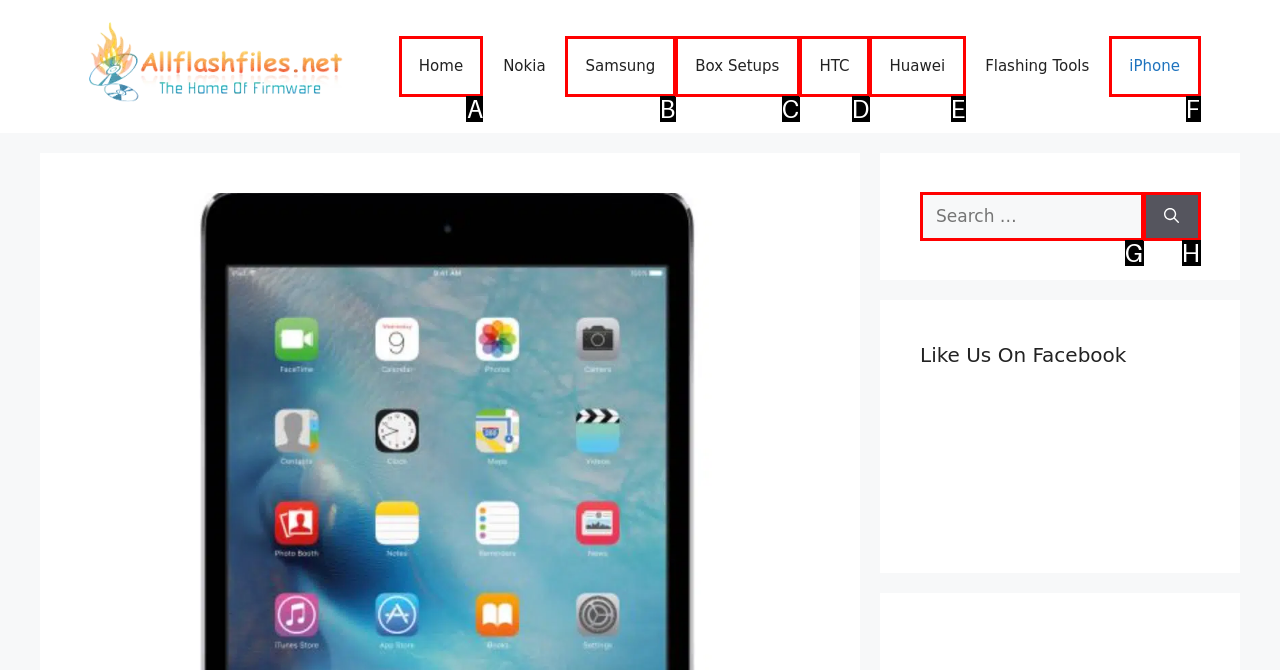Look at the highlighted elements in the screenshot and tell me which letter corresponds to the task: Click on the Home link.

A